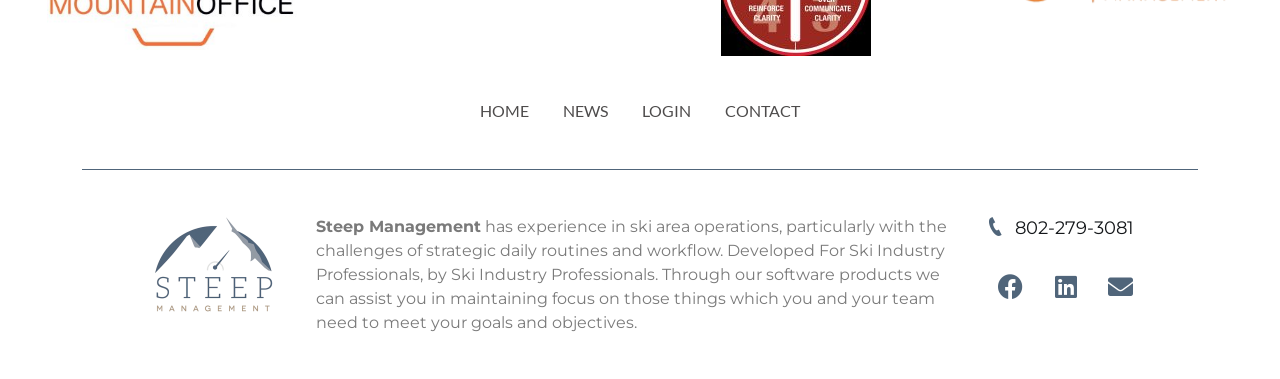Identify the bounding box of the HTML element described as: "Facebook".

[0.77, 0.69, 0.809, 0.822]